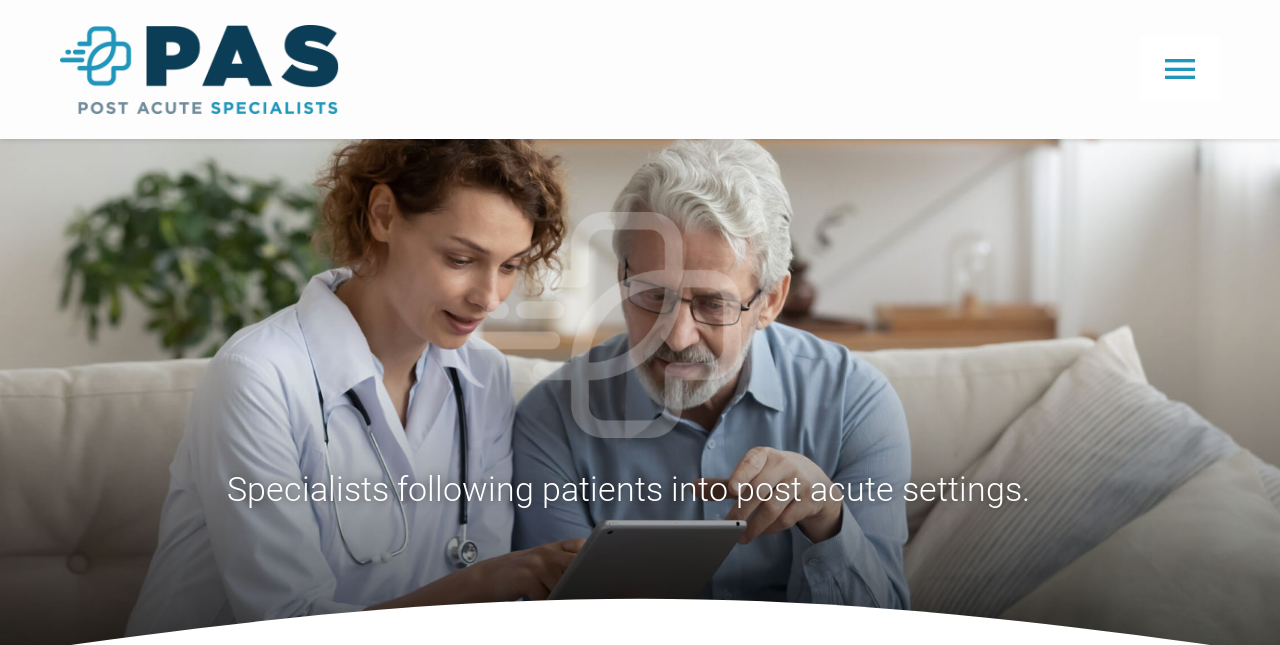Please find the bounding box coordinates in the format (top-left x, top-left y, bottom-right x, bottom-right y) for the given element description. Ensure the coordinates are floating point numbers between 0 and 1. Description: name="submit" value="Post Comment"

None